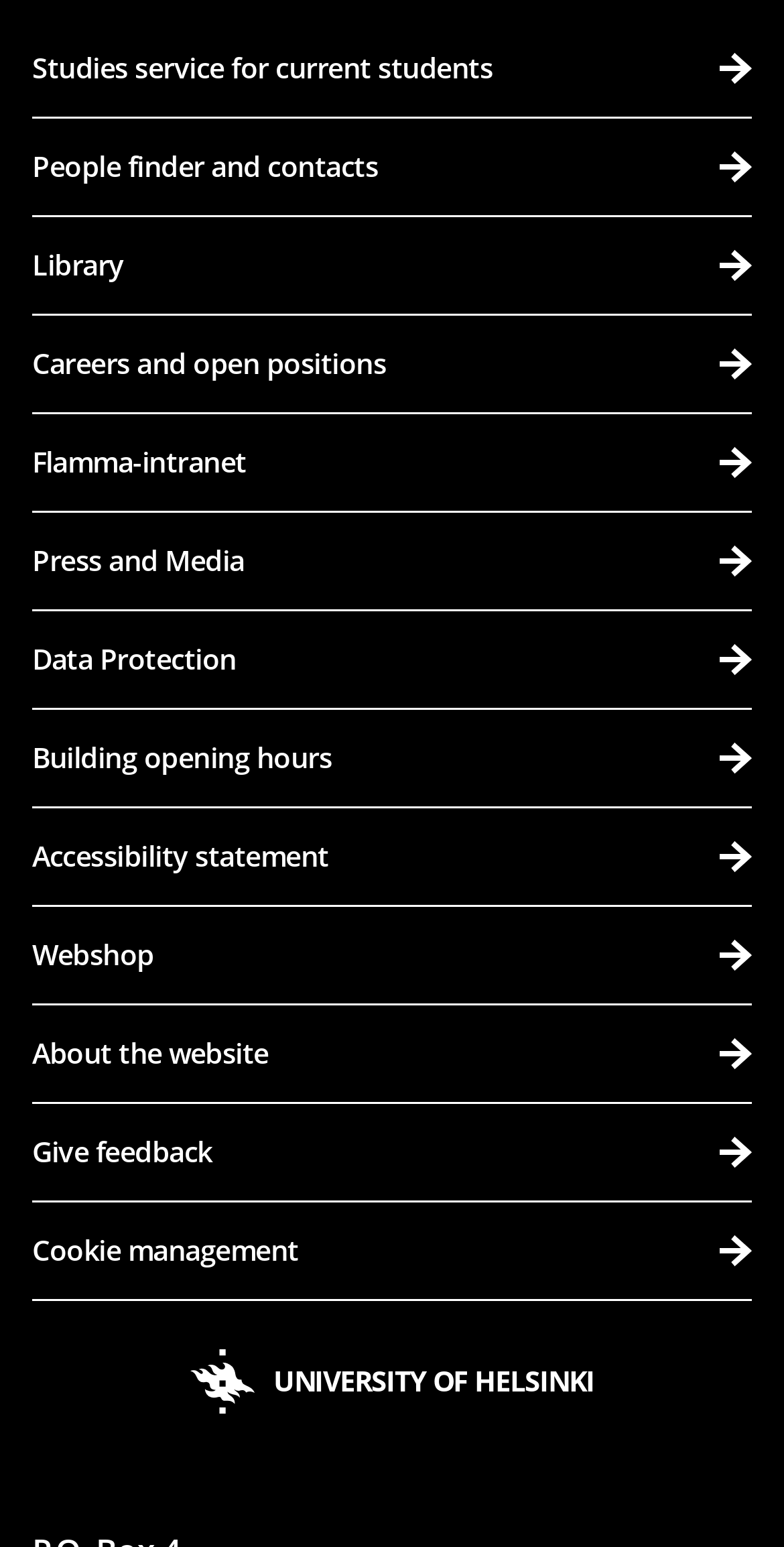What is the name of the university?
Answer with a single word or short phrase according to what you see in the image.

University of Helsinki